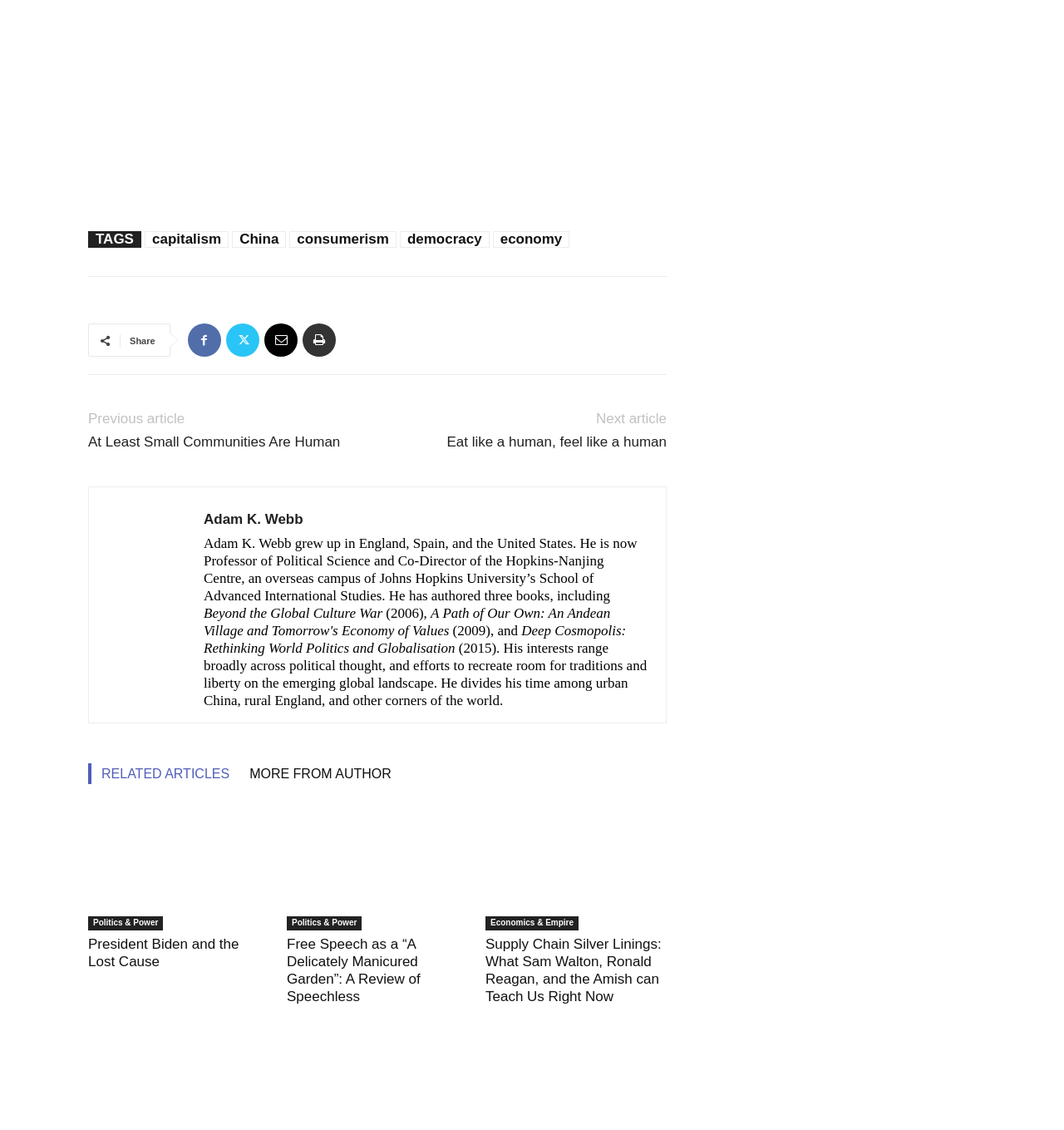Please provide a brief answer to the question using only one word or phrase: 
How many social media links are there in the footer?

4